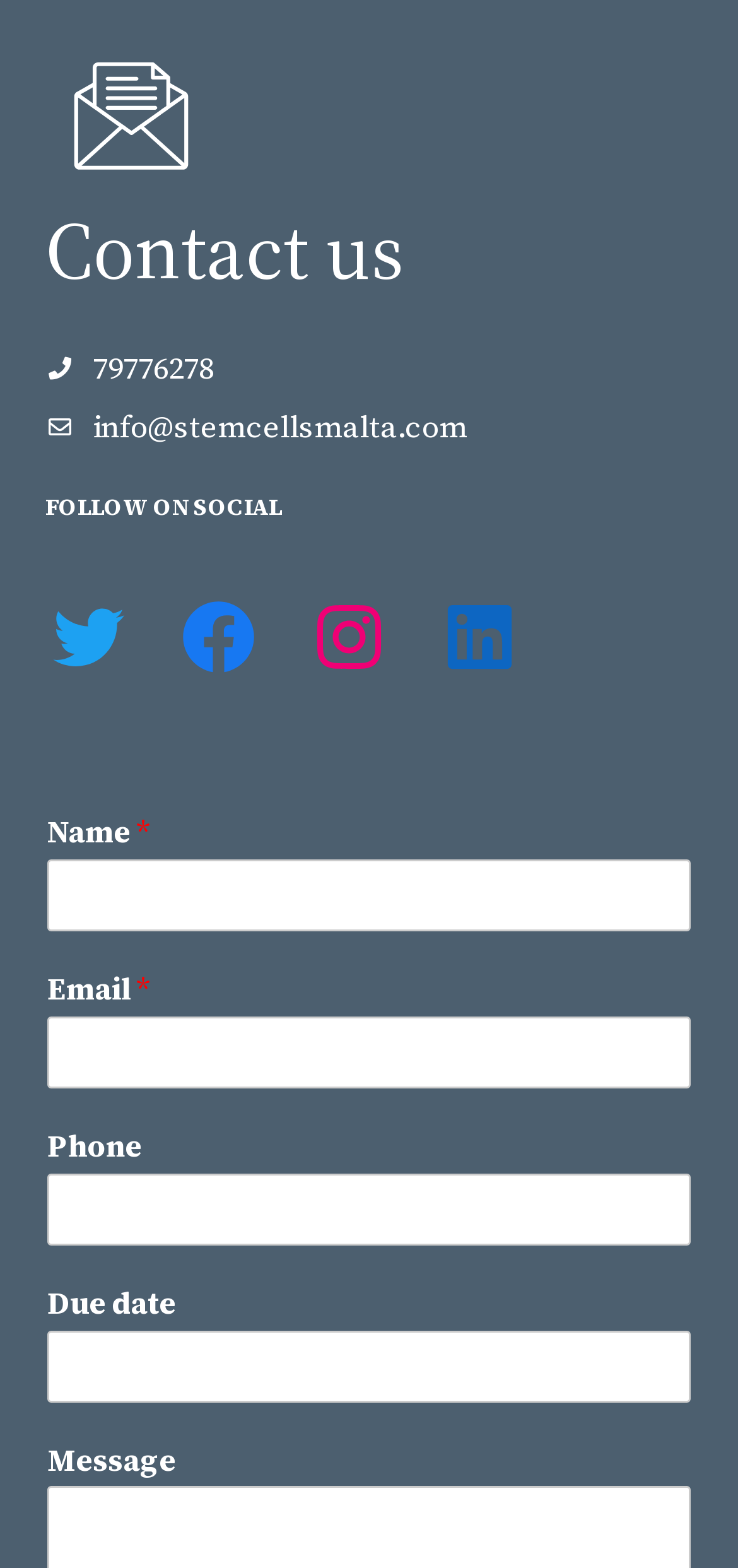Highlight the bounding box of the UI element that corresponds to this description: "parent_node: Phone name="wpforms[fields][3]"".

[0.064, 0.748, 0.936, 0.794]